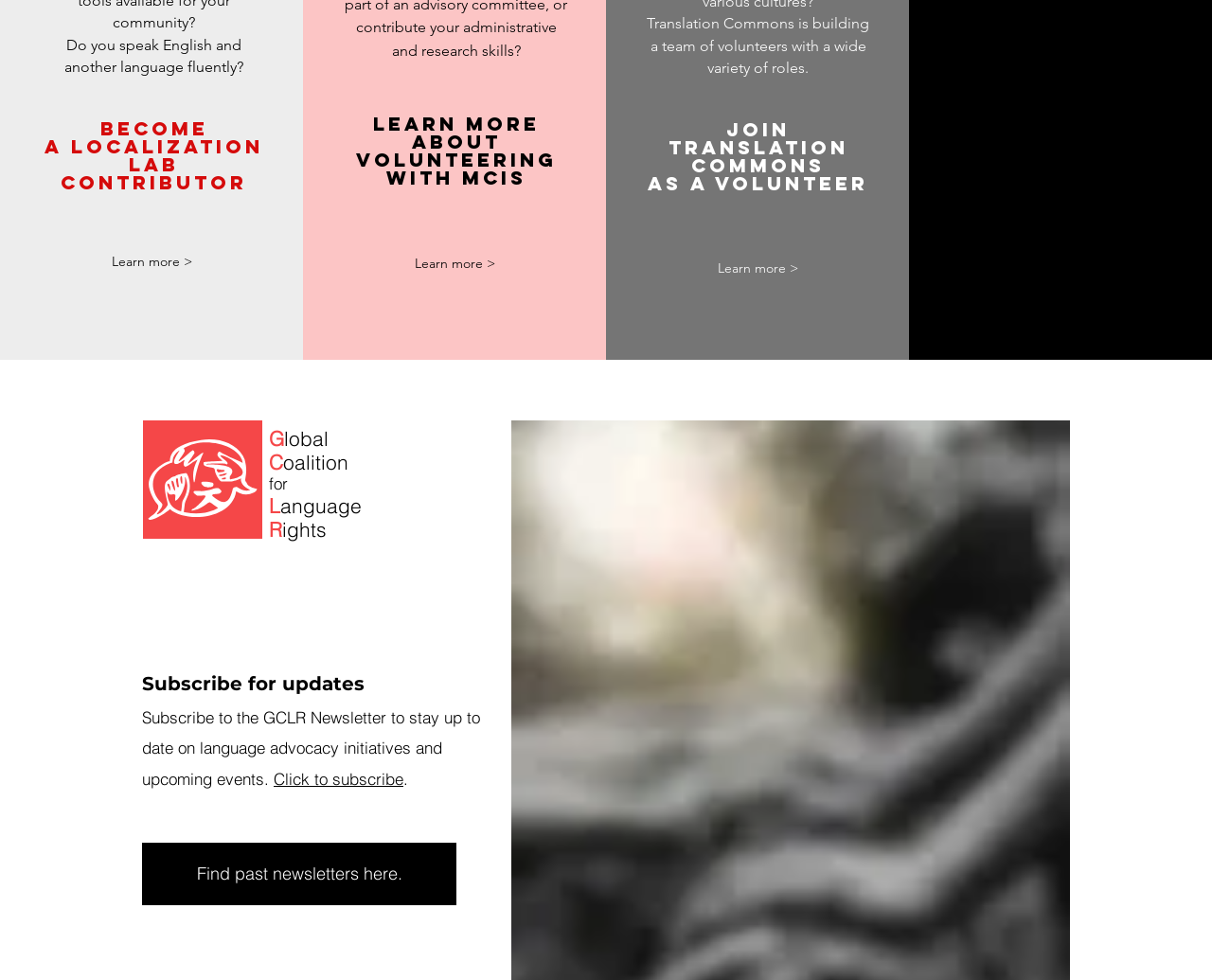Provide the bounding box coordinates of the section that needs to be clicked to accomplish the following instruction: "Visit the Global Coalition for Language Rights website."

[0.122, 0.448, 0.212, 0.53]